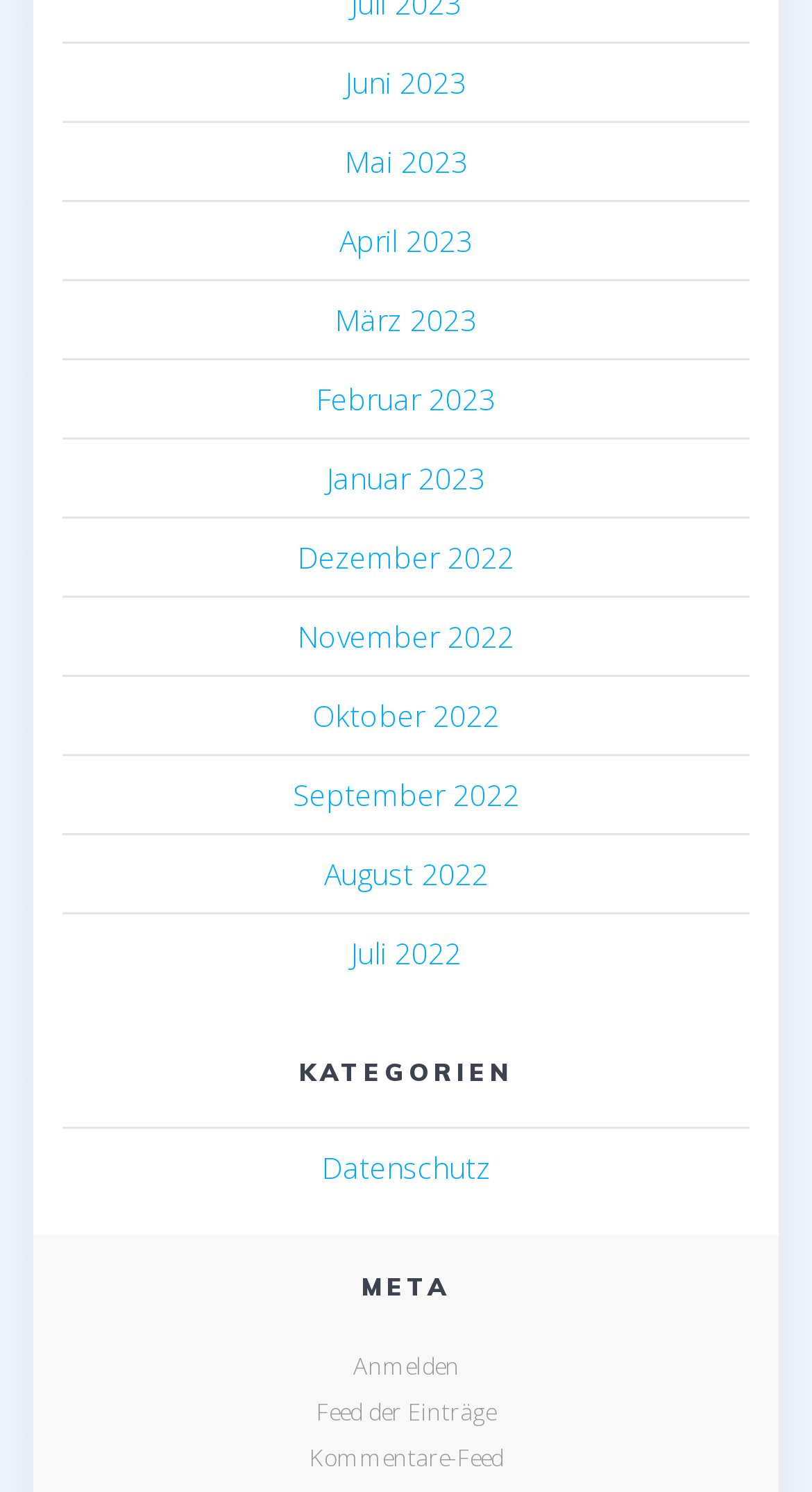Please locate the bounding box coordinates of the element's region that needs to be clicked to follow the instruction: "Check out the pros and cons of living in Manhattan". The bounding box coordinates should be provided as four float numbers between 0 and 1, i.e., [left, top, right, bottom].

None